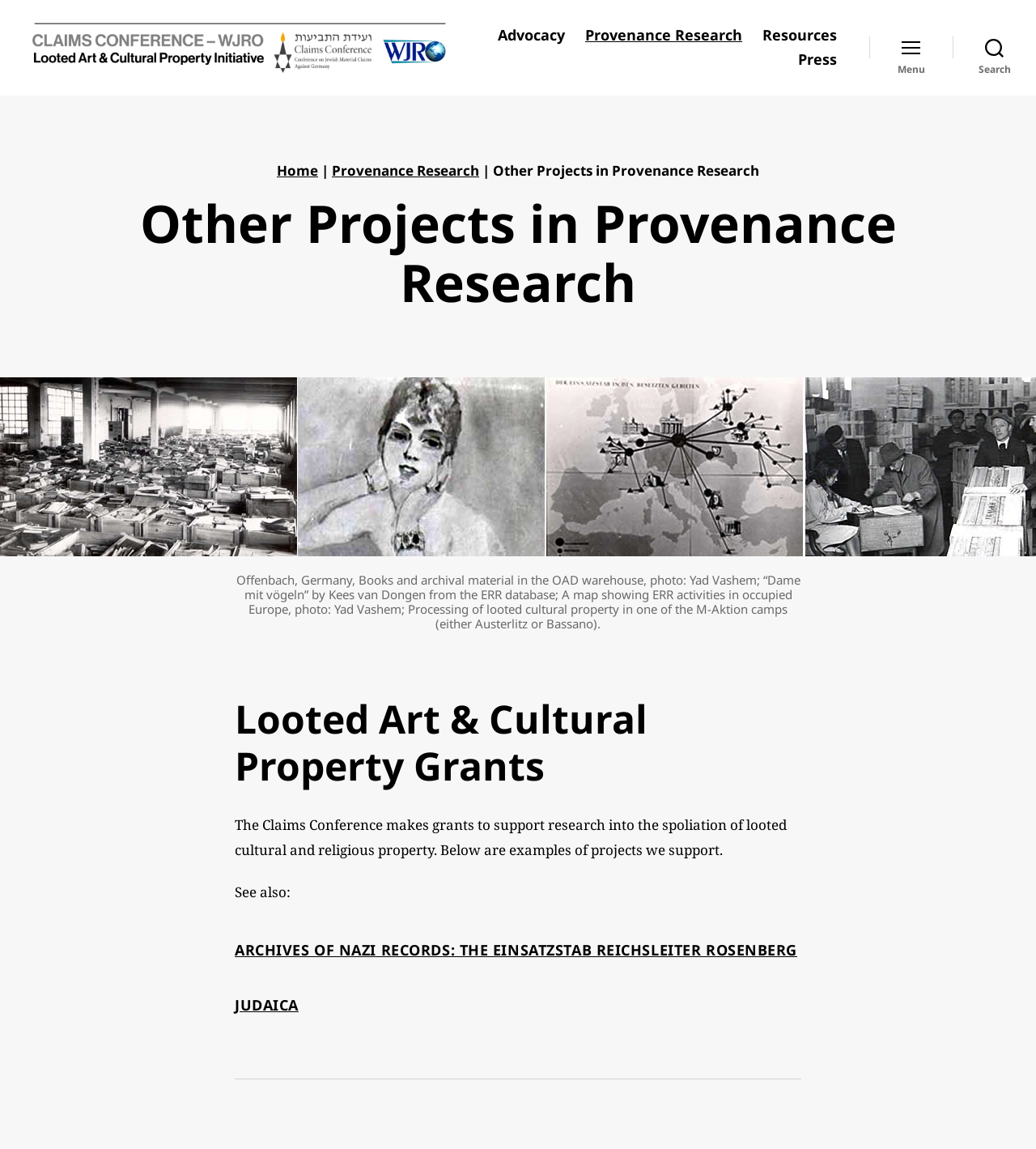Mark the bounding box of the element that matches the following description: "Provenance Research".

[0.32, 0.148, 0.462, 0.164]